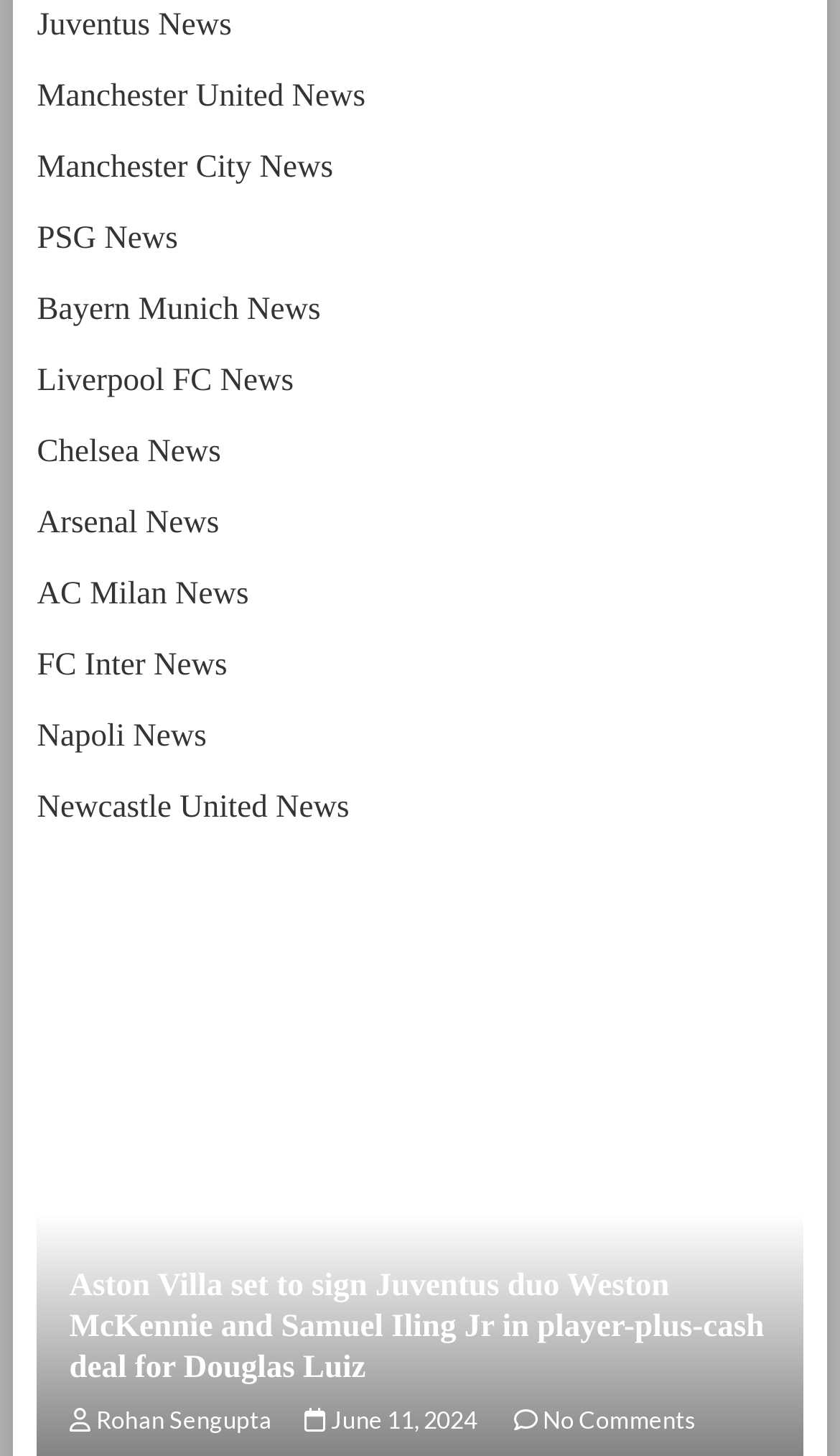Which team is set to sign Juventus duo?
Utilize the image to construct a detailed and well-explained answer.

The answer can be found in the heading element which states 'Aston Villa set to sign Juventus duo Weston McKennie and Samuel Iling Jr in player-plus-cash deal for Douglas Luiz'.